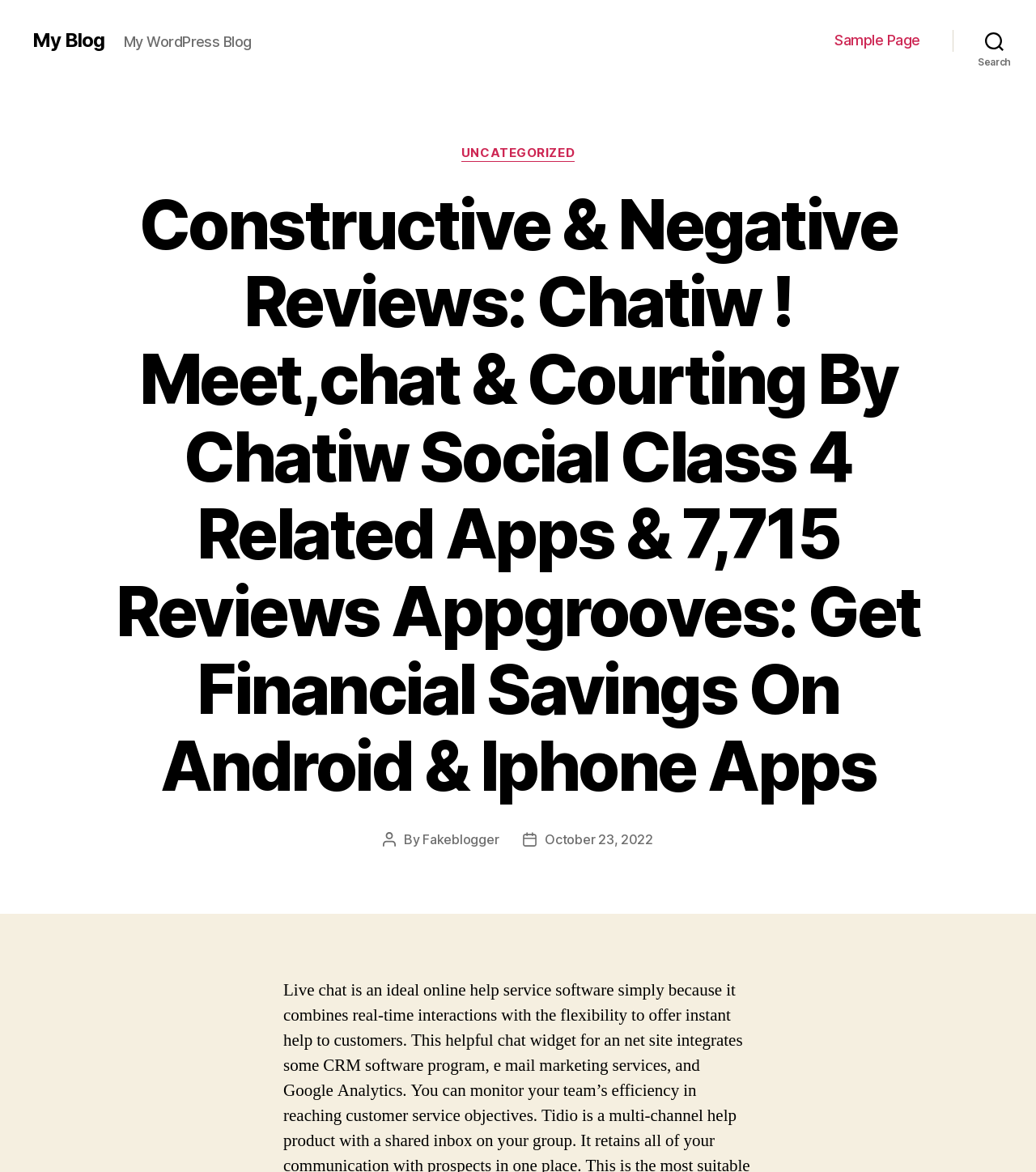What is the purpose of the button at the top right corner?
Answer with a single word or phrase, using the screenshot for reference.

Search